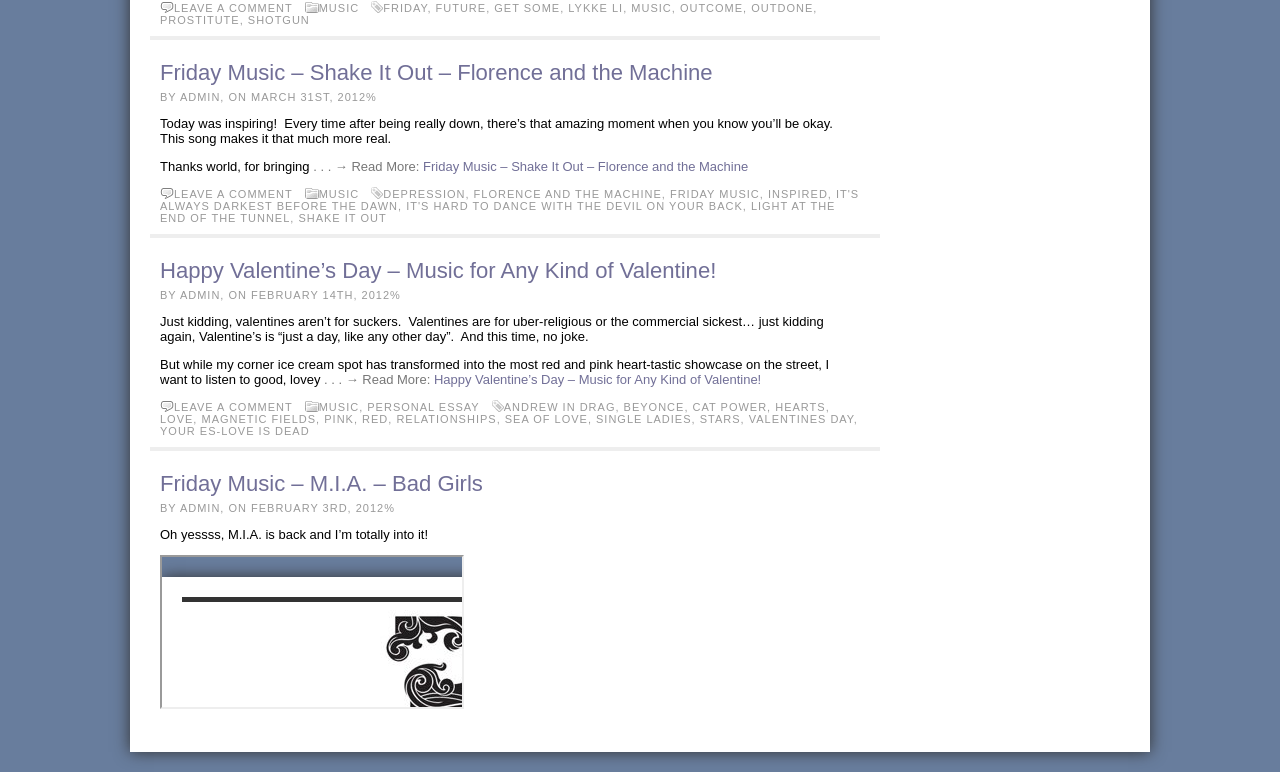Identify the bounding box of the UI component described as: "Leave a comment".

[0.136, 0.003, 0.229, 0.018]